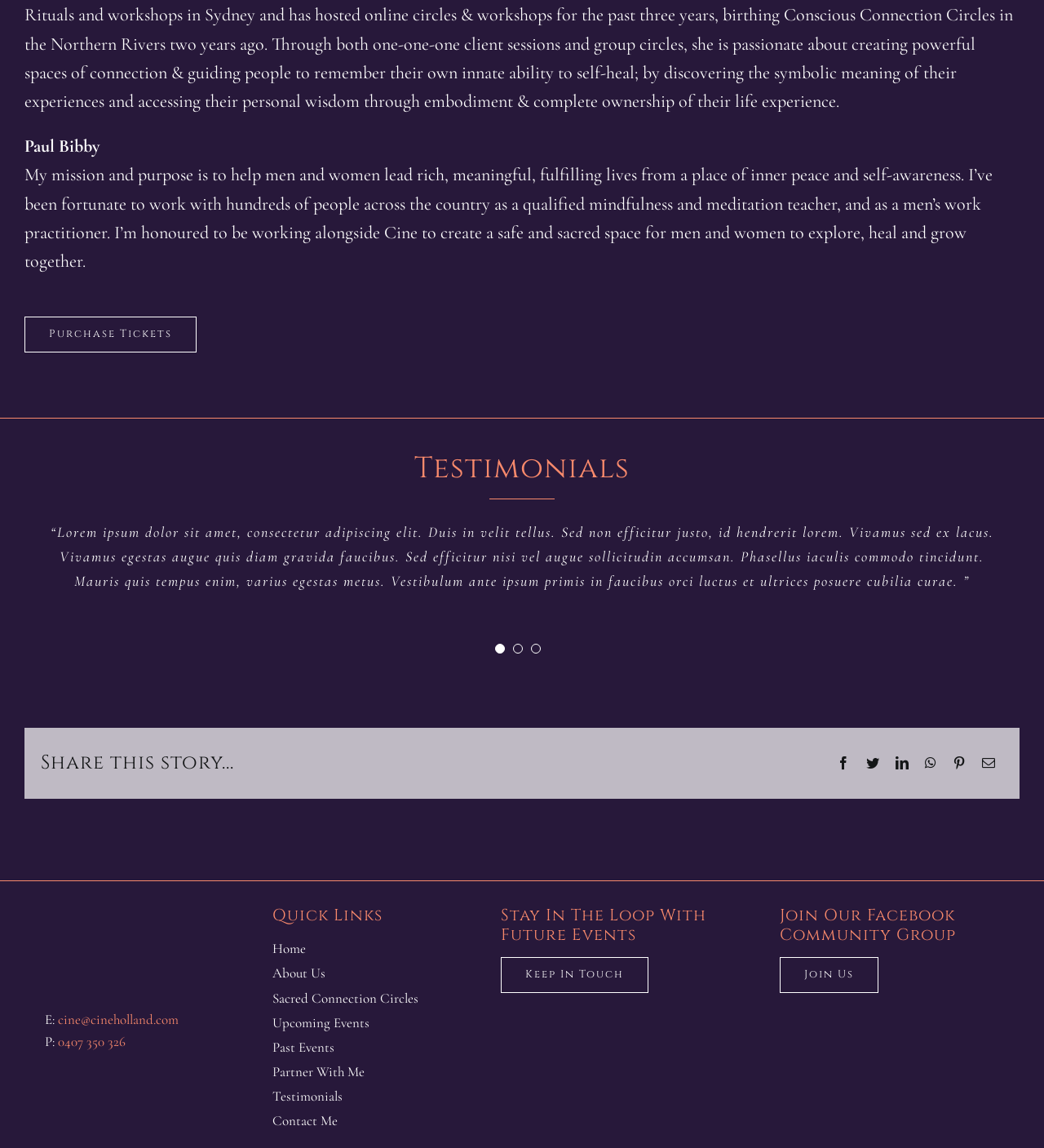Could you indicate the bounding box coordinates of the region to click in order to complete this instruction: "Click the 'Hosting Deals' link".

None